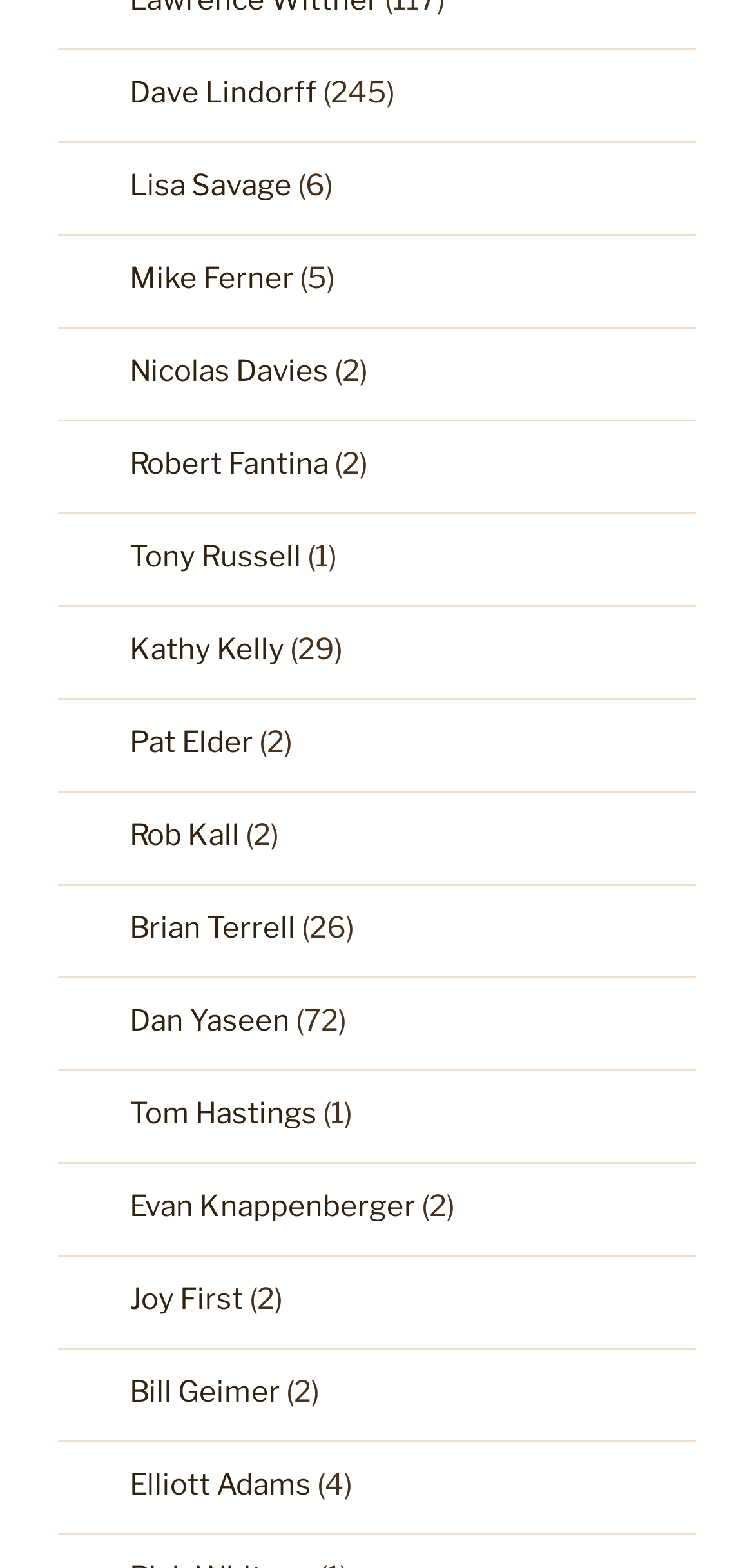Provide the bounding box coordinates of the area you need to click to execute the following instruction: "view Lisa Savage's profile".

[0.172, 0.107, 0.387, 0.13]